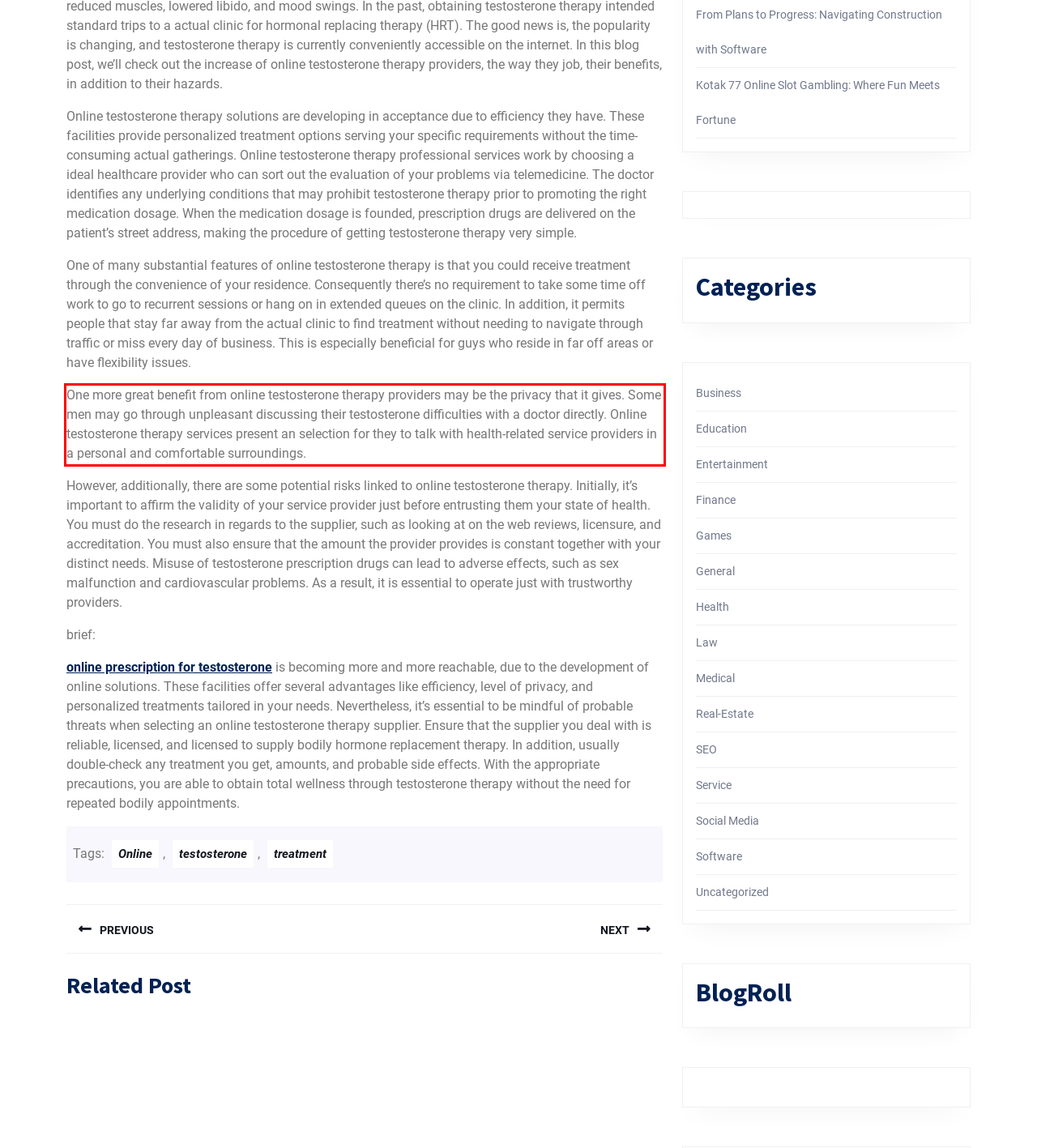Given a screenshot of a webpage containing a red rectangle bounding box, extract and provide the text content found within the red bounding box.

One more great benefit from online testosterone therapy providers may be the privacy that it gives. Some men may go through unpleasant discussing their testosterone difficulties with a doctor directly. Online testosterone therapy services present an selection for they to talk with health-related service providers in a personal and comfortable surroundings.